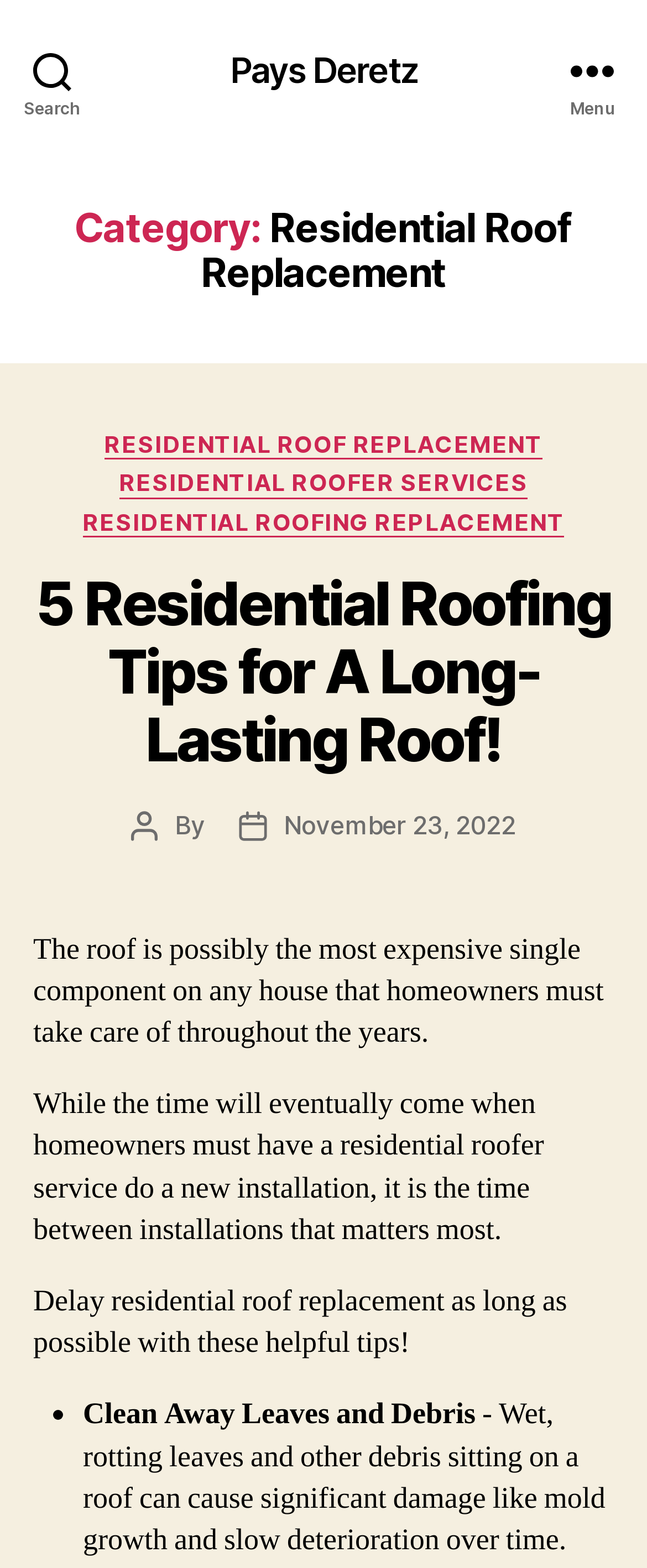Please identify the bounding box coordinates of the element I should click to complete this instruction: 'Visit Pays Deretz website'. The coordinates should be given as four float numbers between 0 and 1, like this: [left, top, right, bottom].

[0.356, 0.033, 0.644, 0.056]